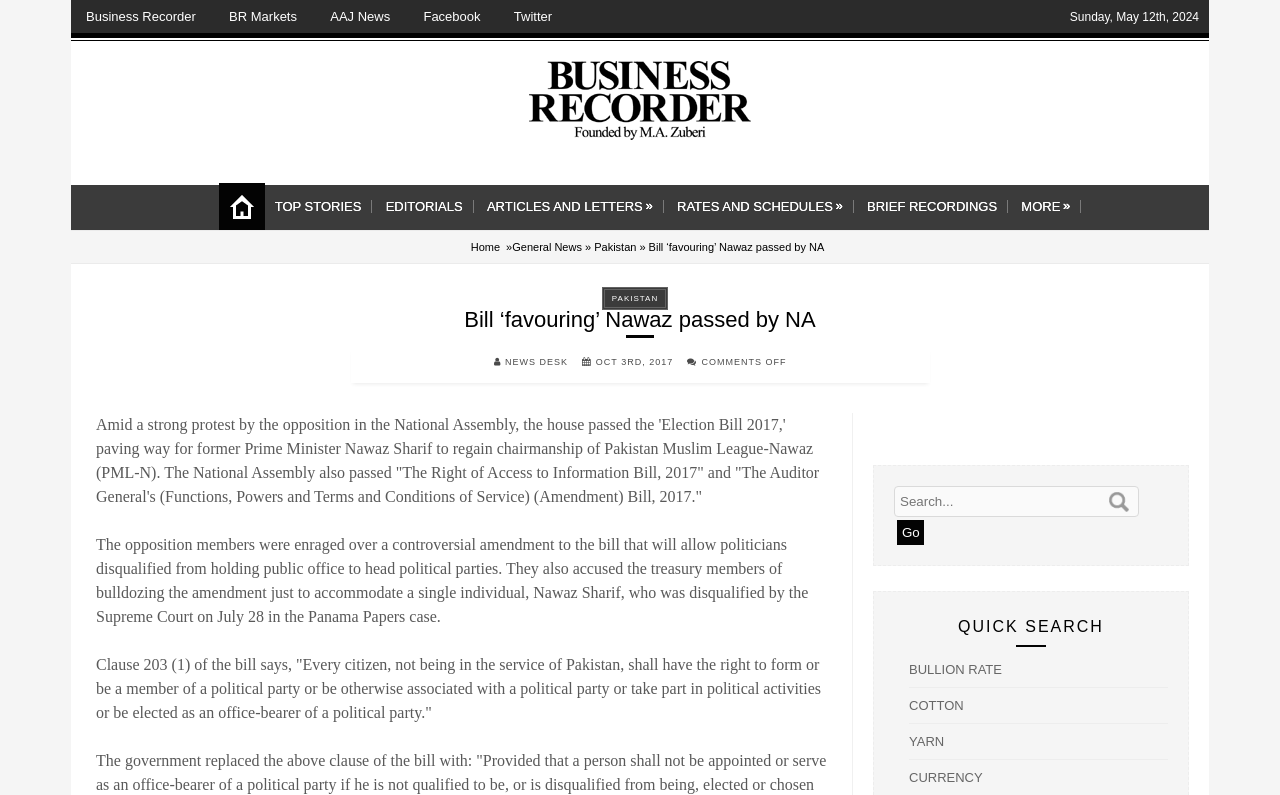Locate the UI element that matches the description name="q" placeholder="Search..." title="Search for:" in the webpage screenshot. Return the bounding box coordinates in the format (top-left x, top-left y, bottom-right x, bottom-right y), with values ranging from 0 to 1.

[0.698, 0.611, 0.89, 0.65]